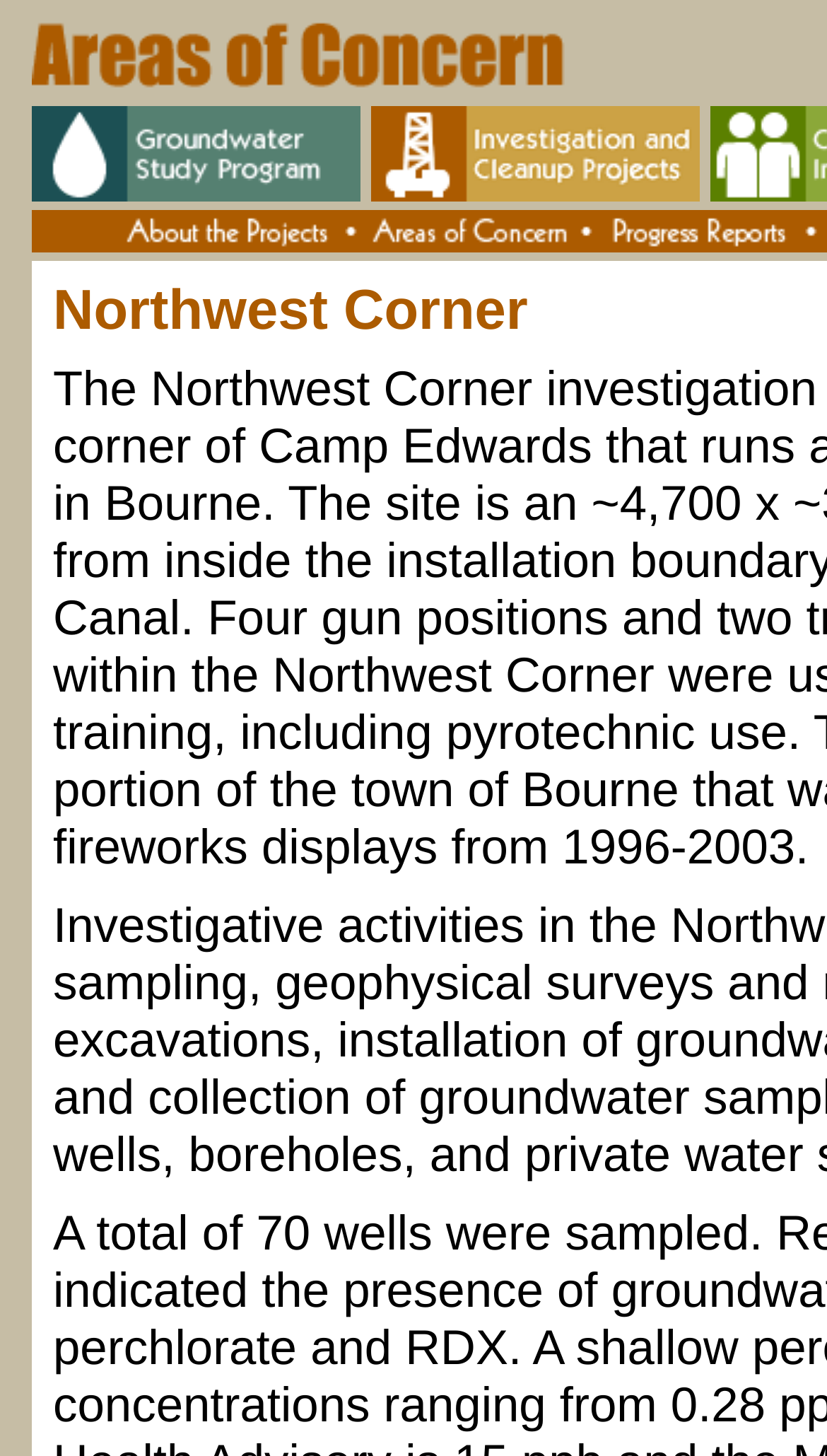From the webpage screenshot, identify the region described by alt="Investigation and Cleanup Programs". Provide the bounding box coordinates as (top-left x, top-left y, bottom-right x, bottom-right y), with each value being a floating point number between 0 and 1.

[0.449, 0.073, 0.859, 0.138]